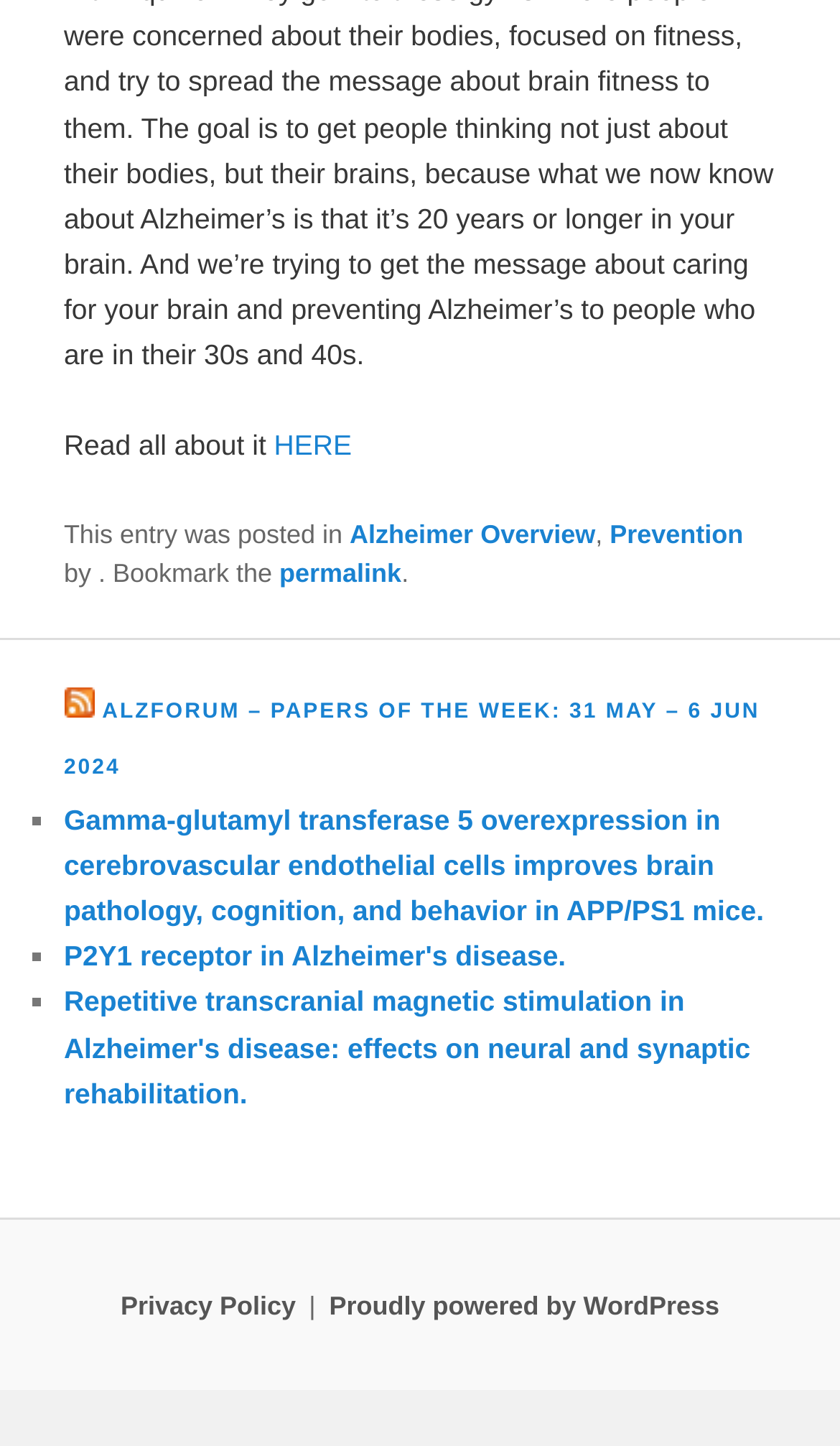Provide a brief response in the form of a single word or phrase:
What is the topic of the webpage?

Alzheimer's disease